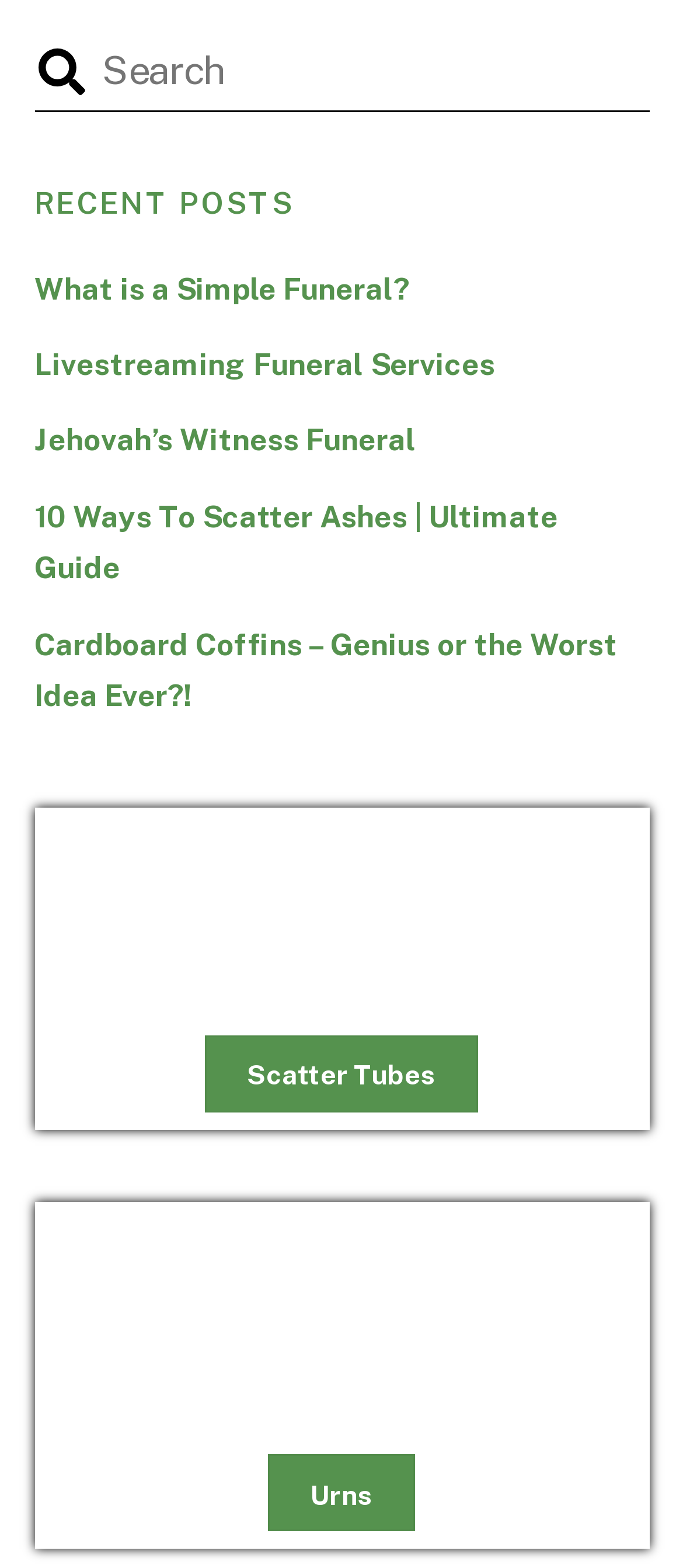From the element description Twitter, predict the bounding box coordinates of the UI element. The coordinates must be specified in the format (top-left x, top-left y, bottom-right x, bottom-right y) and should be within the 0 to 1 range.

None